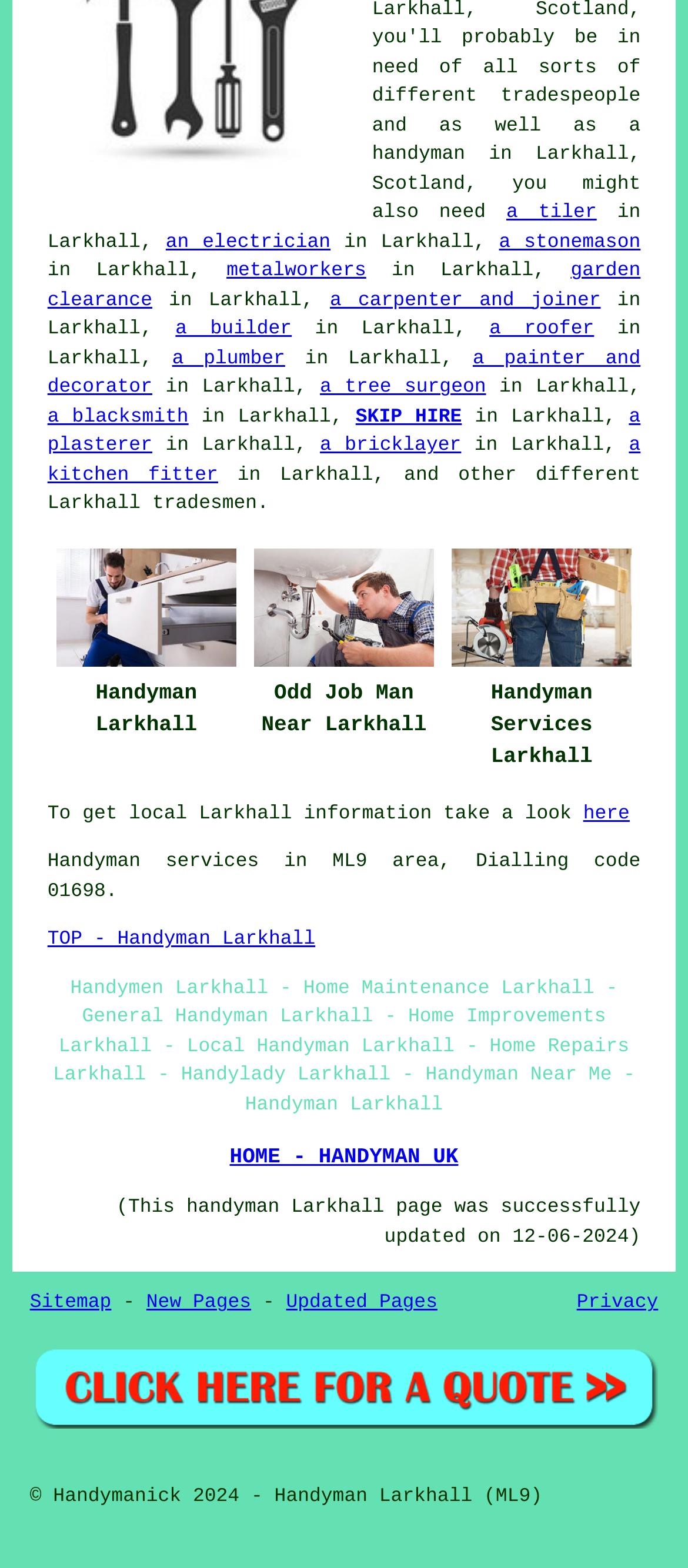When was the handyman Larkhall page last updated?
Answer the question with just one word or phrase using the image.

12-06-2024